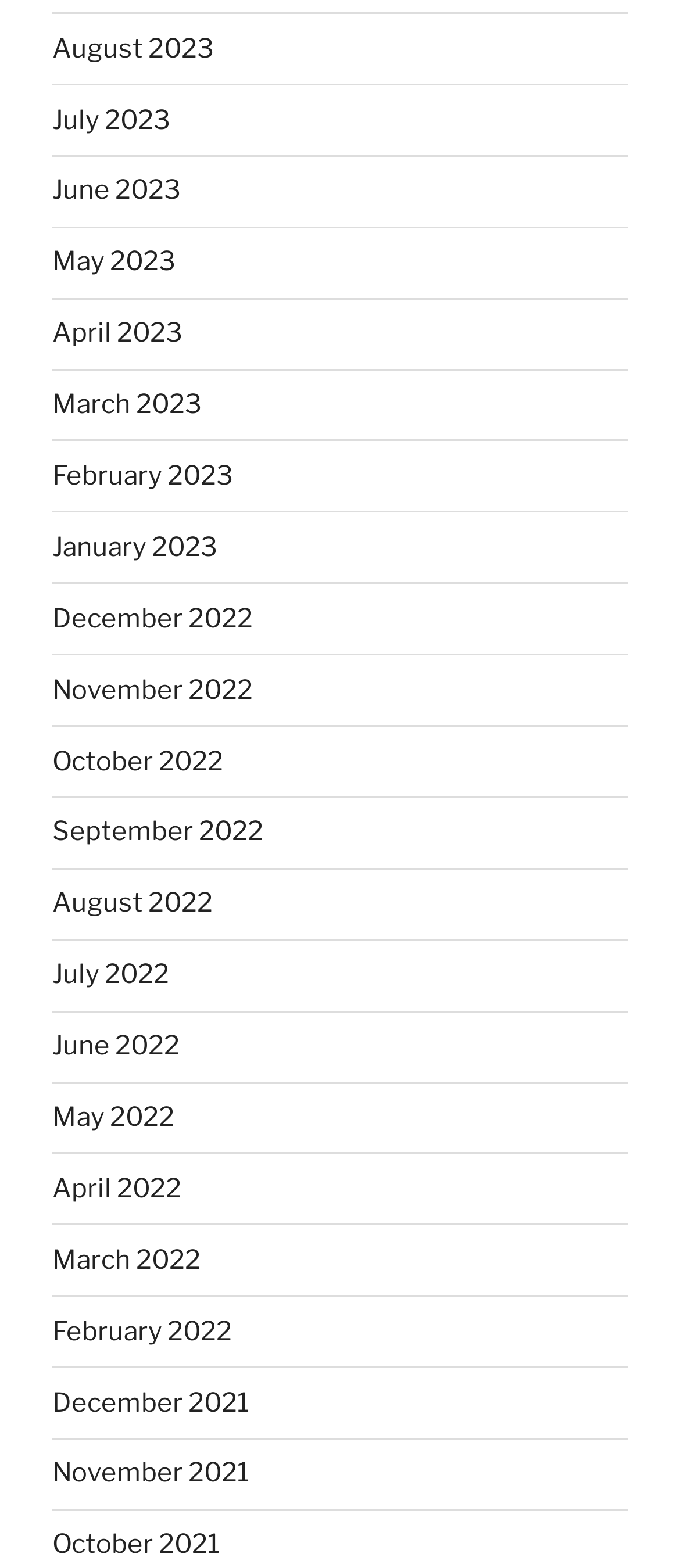Please determine the bounding box coordinates of the element to click on in order to accomplish the following task: "go to July 2022". Ensure the coordinates are four float numbers ranging from 0 to 1, i.e., [left, top, right, bottom].

[0.077, 0.612, 0.249, 0.632]